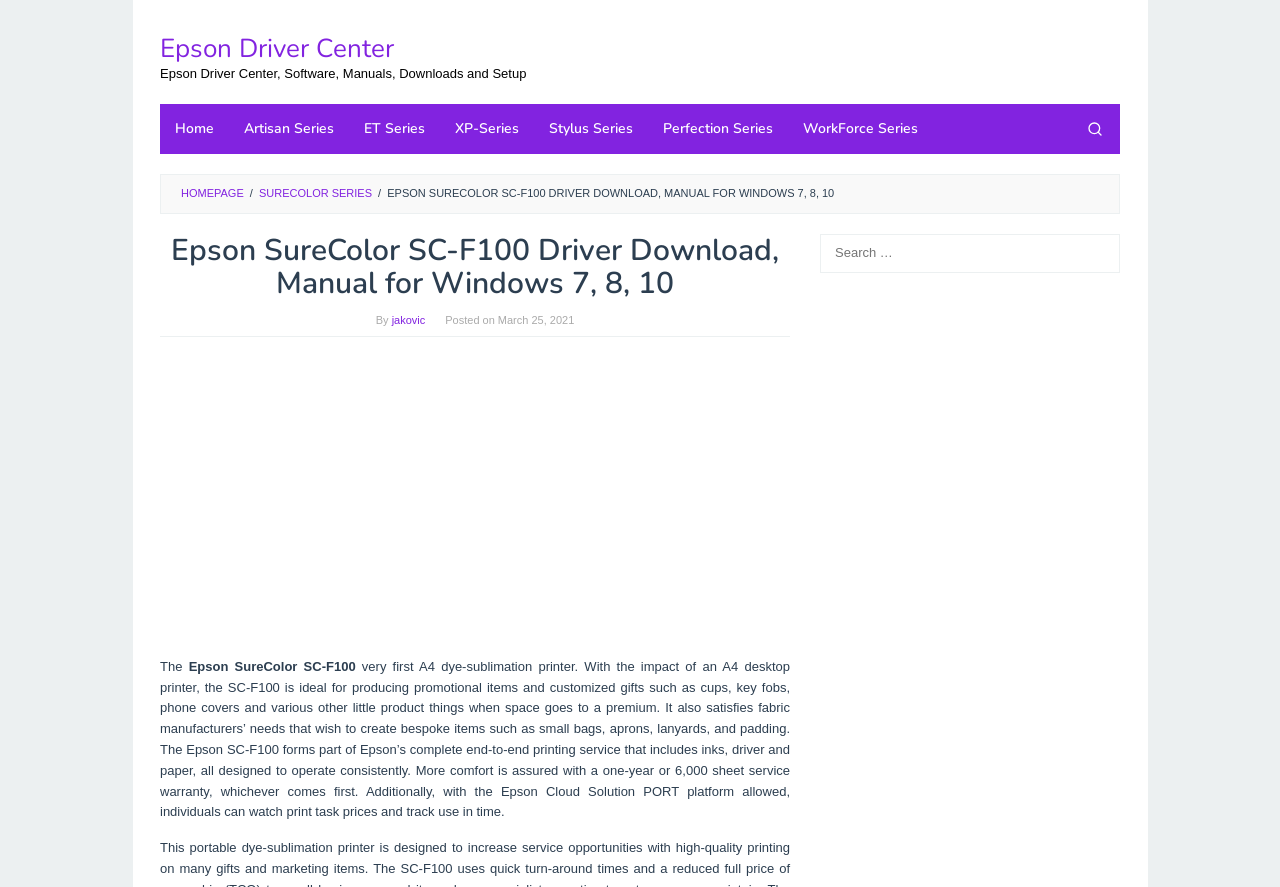Review the image closely and give a comprehensive answer to the question: Who posted the article about the SC-F100 printer?

The author of the article about the SC-F100 printer can be found in the main content section of the webpage, which states 'By jakovic'.